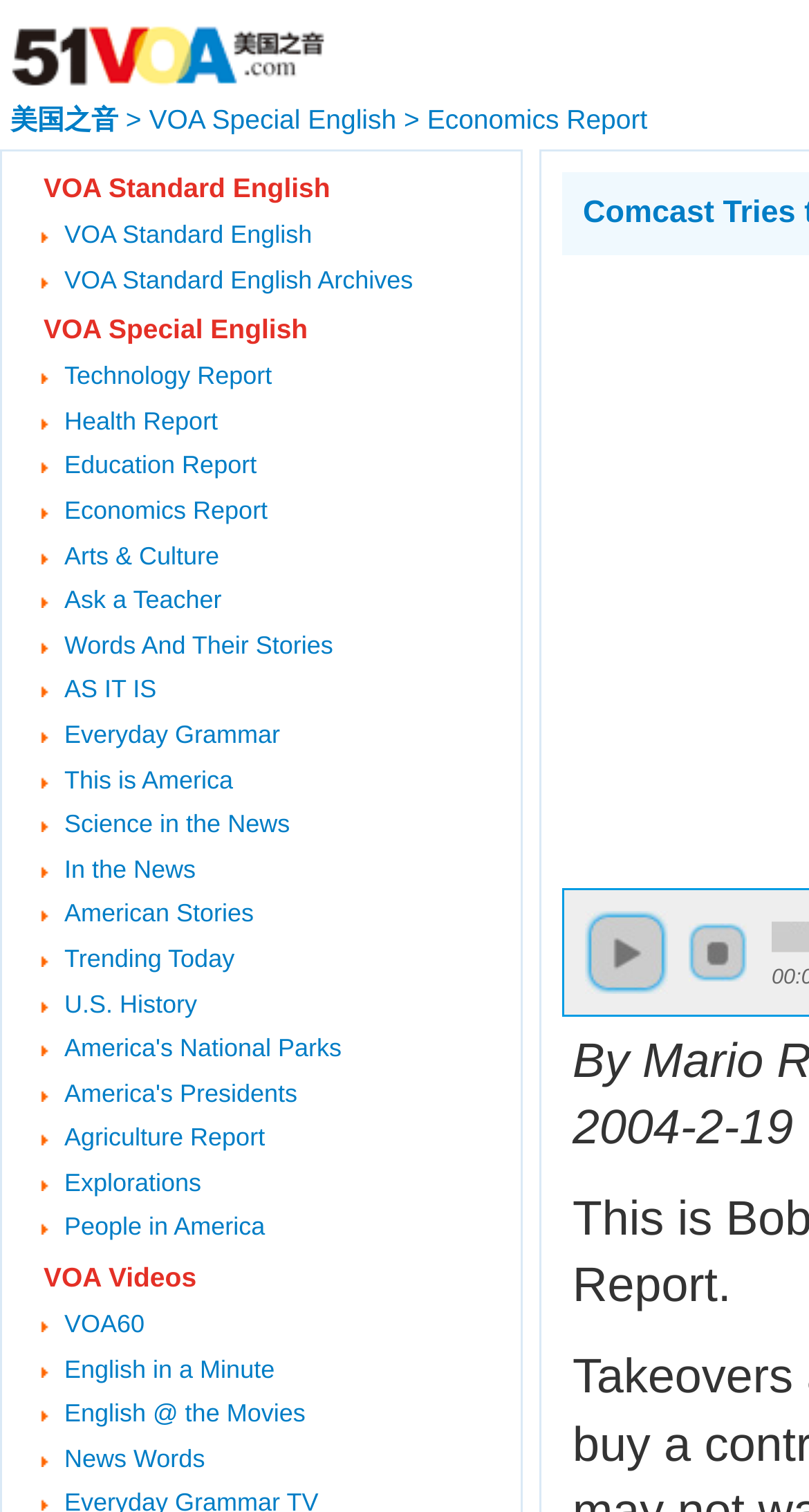How many buttons are there in the audio player?
Analyze the image and provide a thorough answer to the question.

The audio player is located at the bottom of the webpage, and it contains buttons to control the playback. By looking at the audio player, I found that there are two buttons: 'play' and 'stop'.